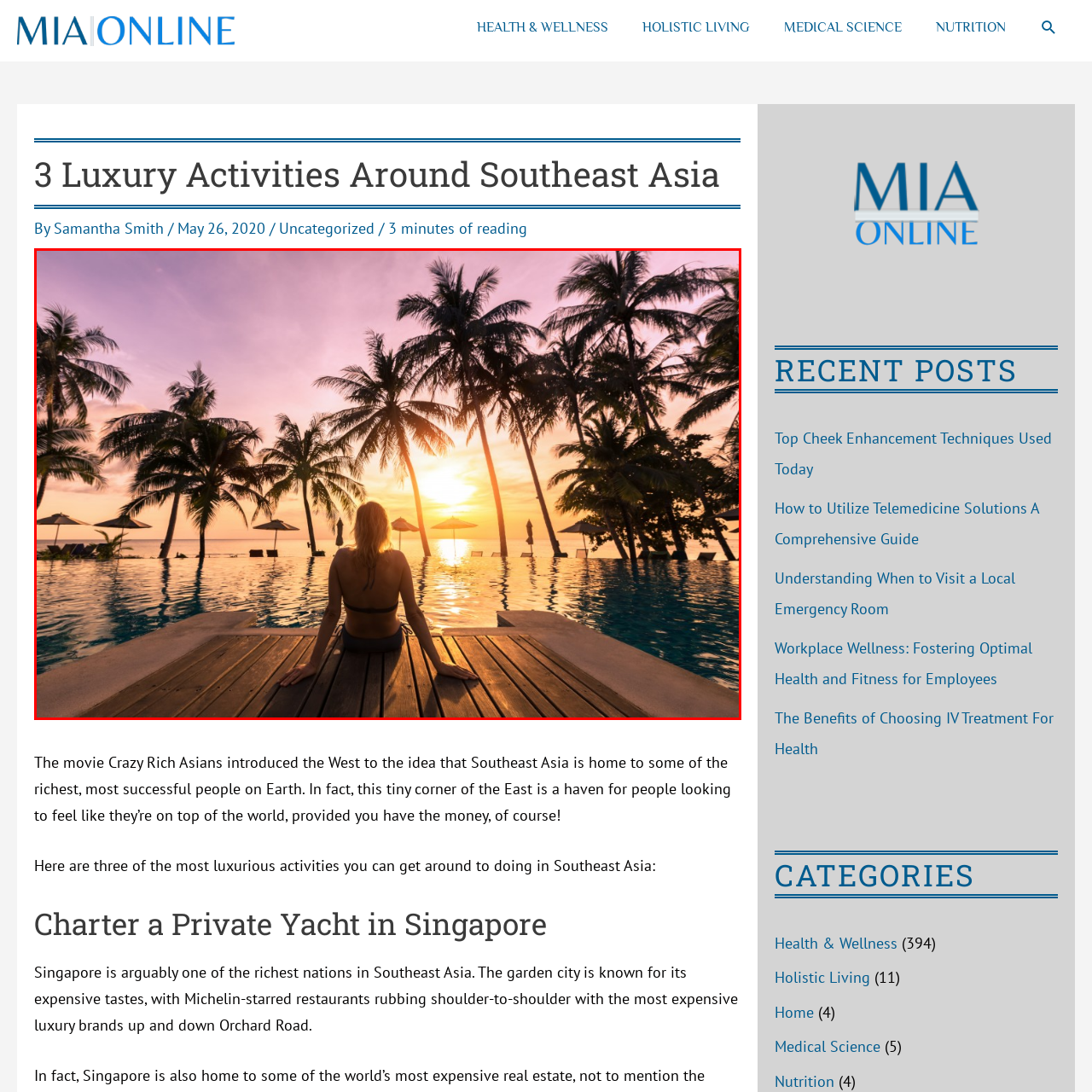Concentrate on the image inside the red border and answer the question in one word or phrase: 
What is the color of the sky?

Vibrant